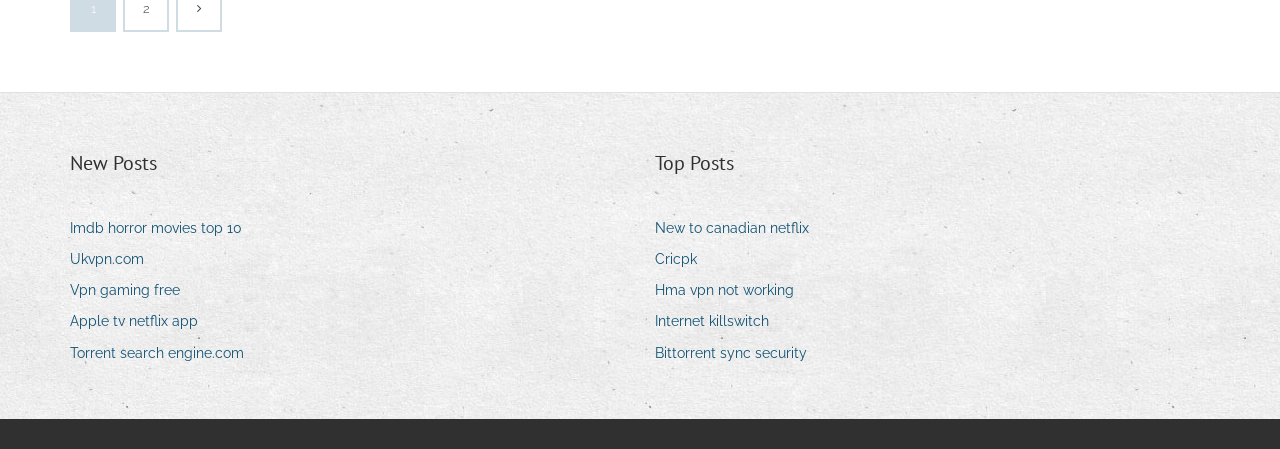Could you provide the bounding box coordinates for the portion of the screen to click to complete this instruction: "Check out Ukvpn.com"?

[0.055, 0.548, 0.124, 0.609]